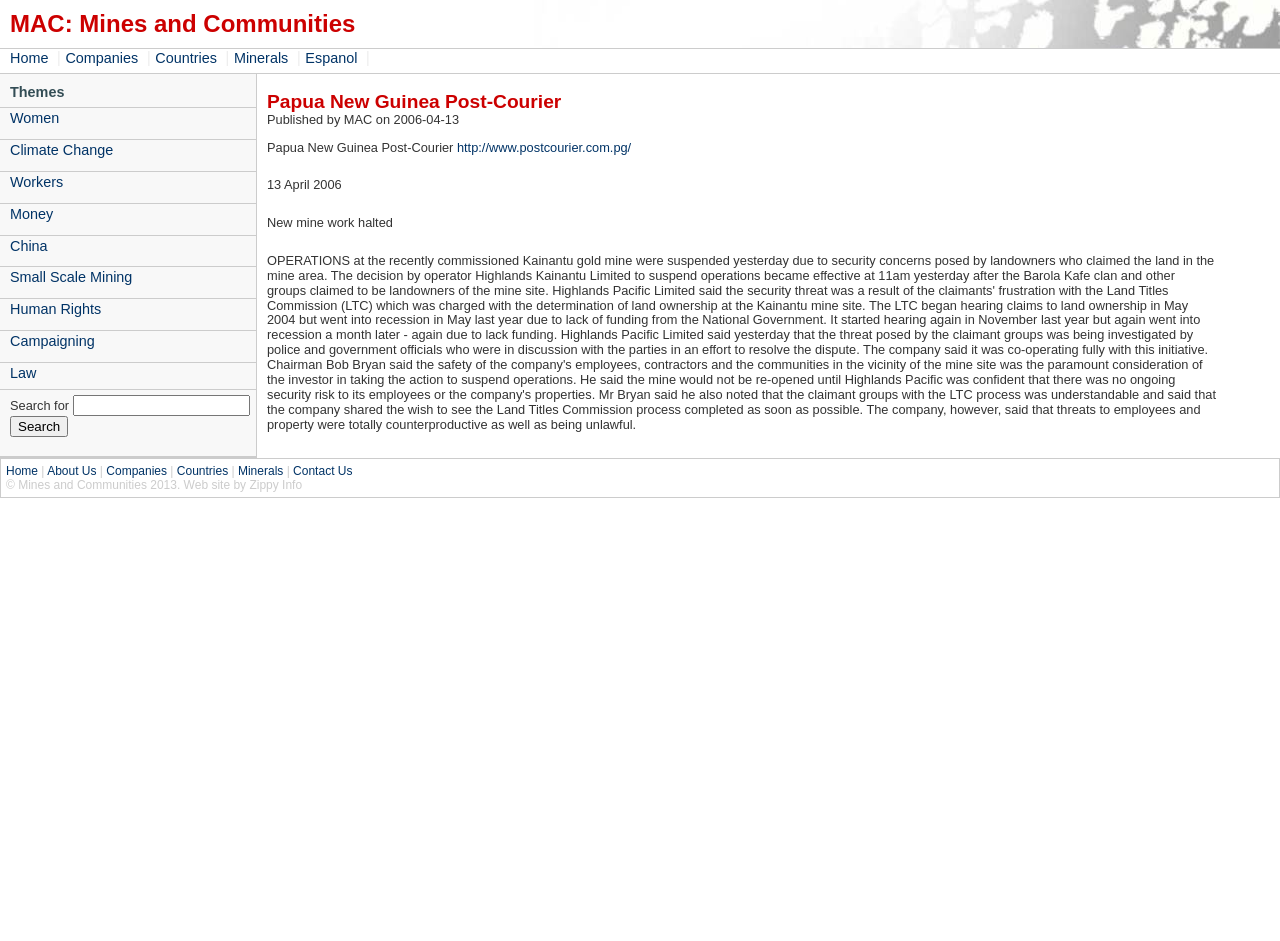Locate the bounding box of the UI element based on this description: "Minerals". Provide four float numbers between 0 and 1 as [left, top, right, bottom].

[0.183, 0.053, 0.228, 0.07]